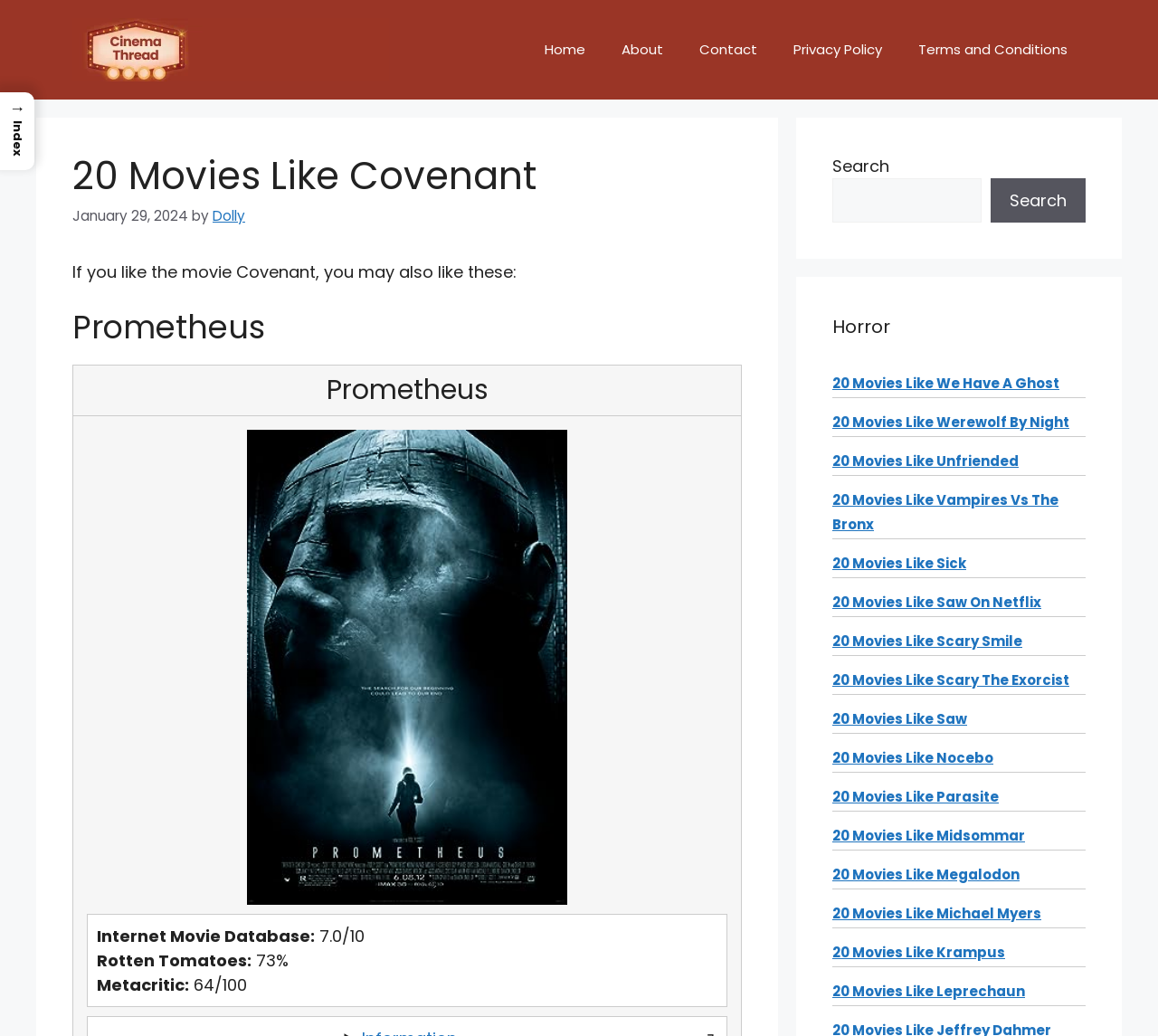Ascertain the bounding box coordinates for the UI element detailed here: "Privacy Policy". The coordinates should be provided as [left, top, right, bottom] with each value being a float between 0 and 1.

[0.67, 0.022, 0.777, 0.074]